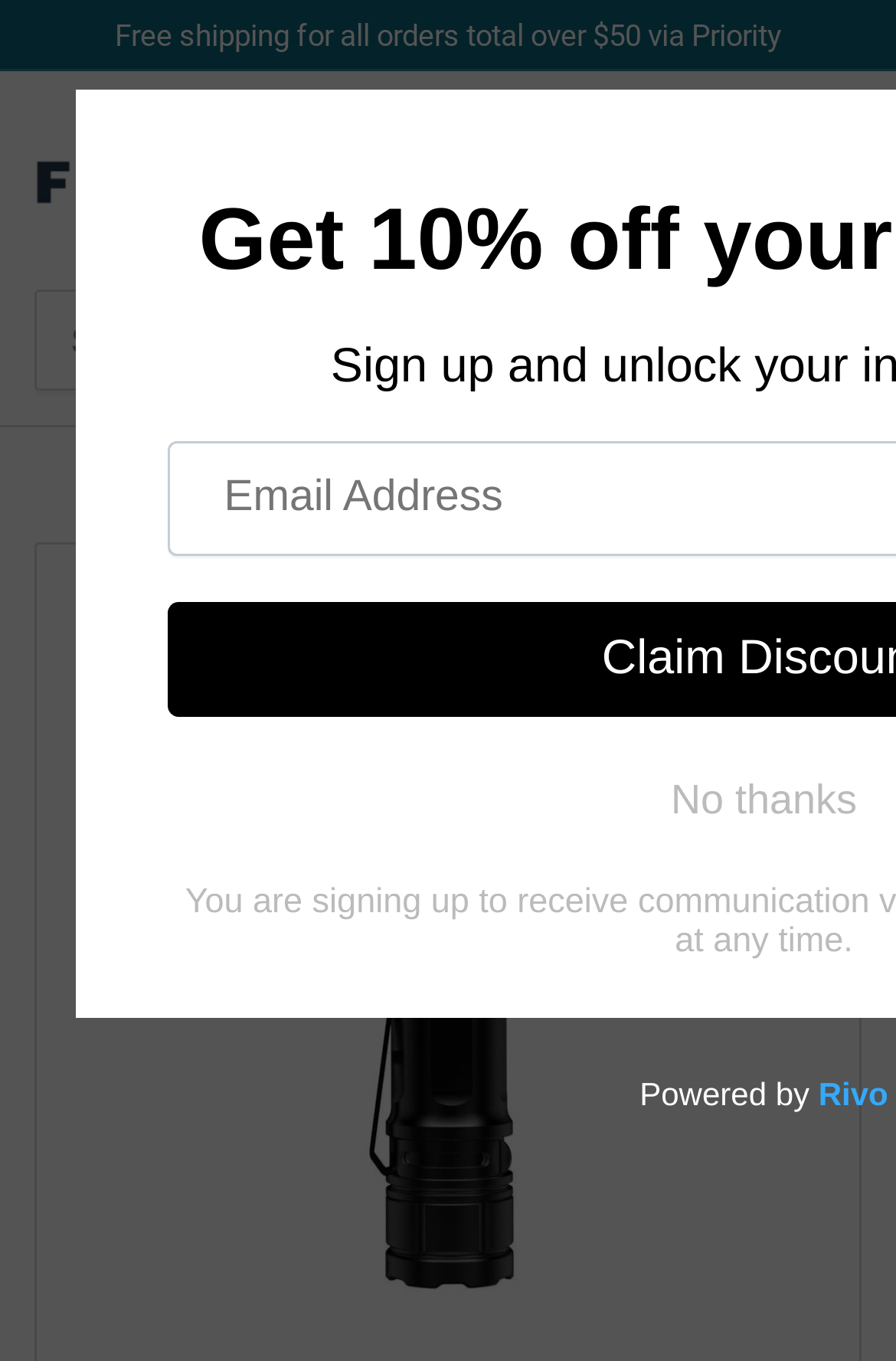Kindly respond to the following question with a single word or a brief phrase: 
What is the minimum order amount for free shipping?

50